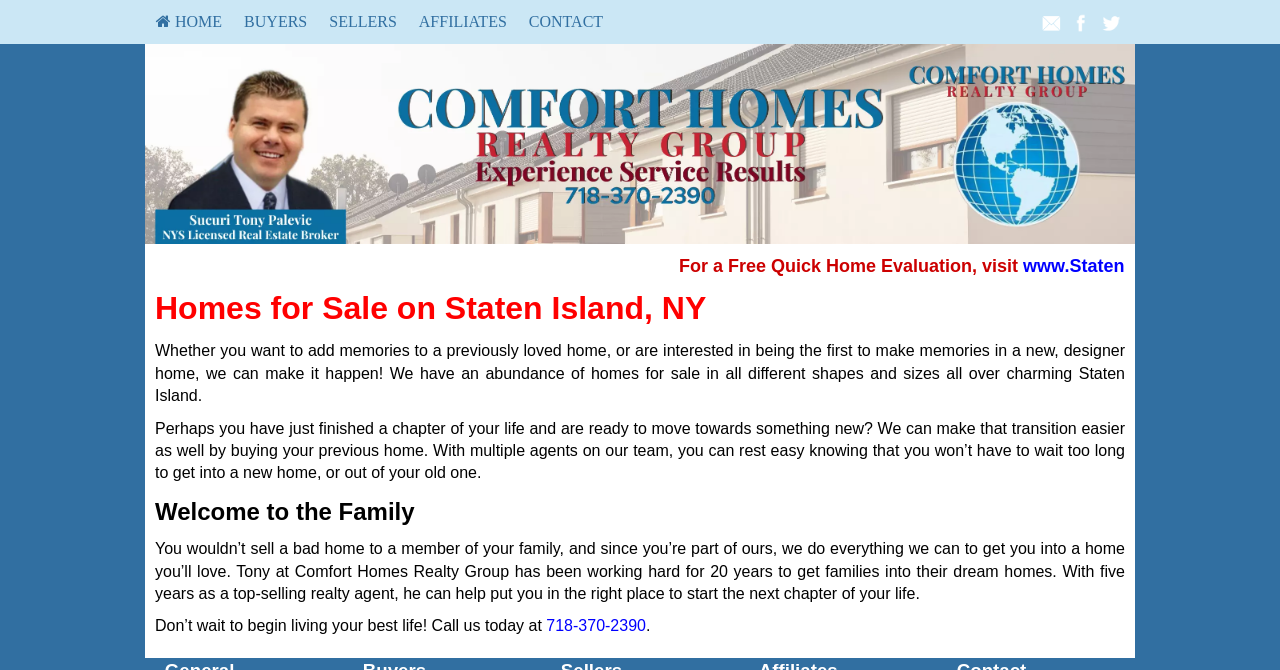Determine the bounding box coordinates for the region that must be clicked to execute the following instruction: "Click HOME menu".

[0.113, 0.0, 0.182, 0.066]